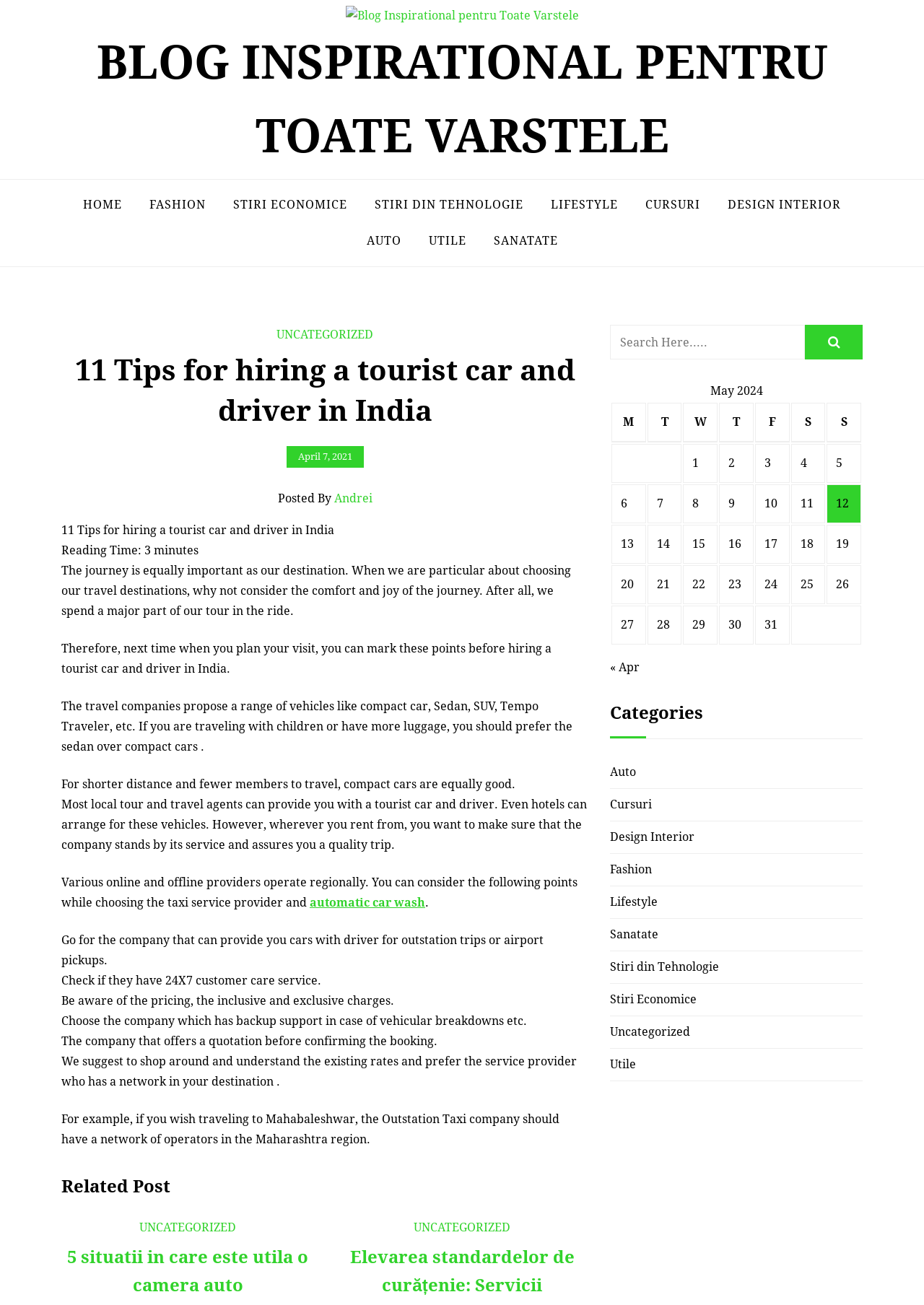Please study the image and answer the question comprehensively:
How many links are there in the 'Related Post' section?

The 'Related Post' section contains three links, which are 'UNCATEGORIZED', '5 situatii in care este utila o camera auto', and another 'UNCATEGORIZED'.